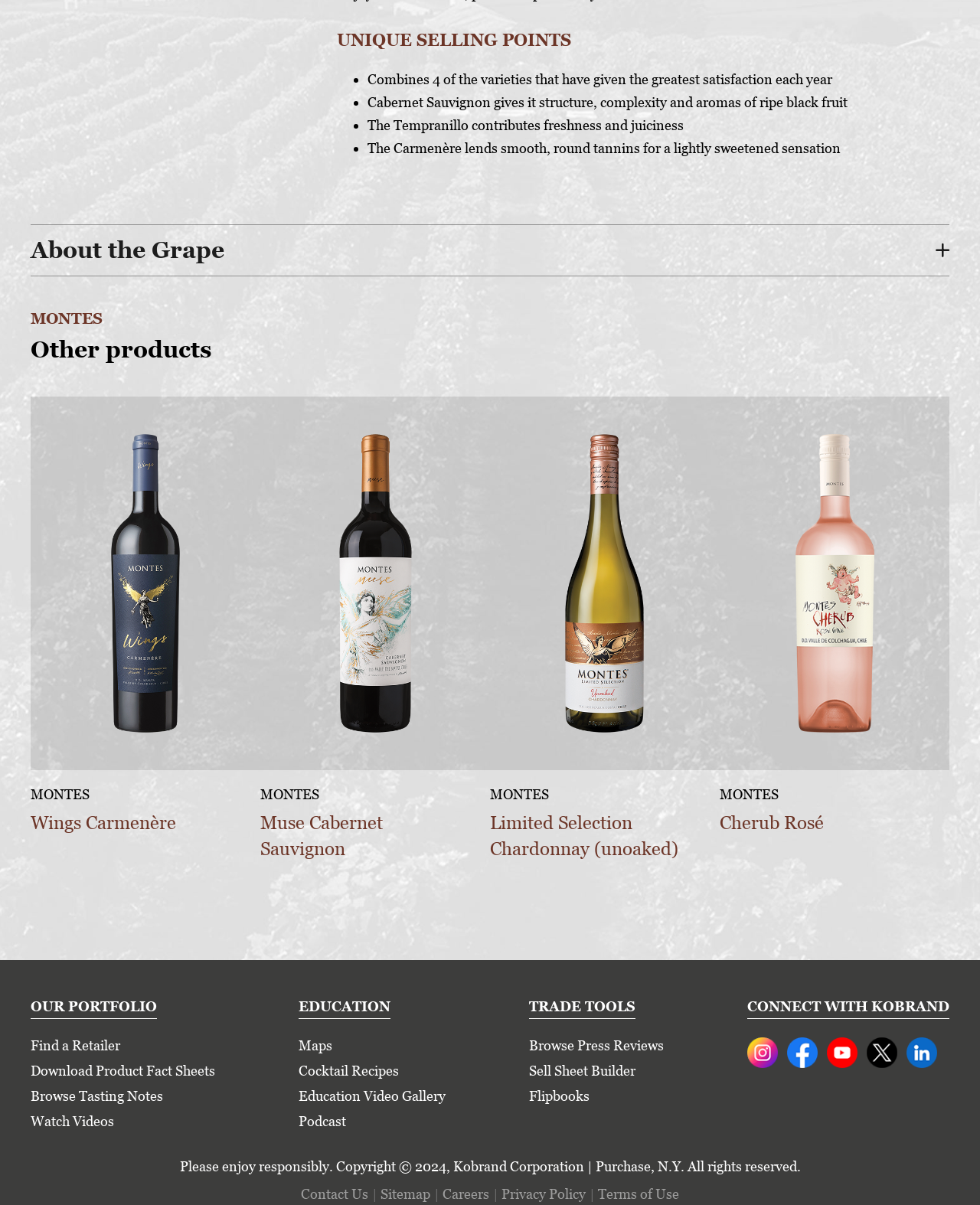Please provide the bounding box coordinates for the element that needs to be clicked to perform the following instruction: "Click the 'Find a Retailer' link". The coordinates should be given as four float numbers between 0 and 1, i.e., [left, top, right, bottom].

[0.031, 0.861, 0.123, 0.874]